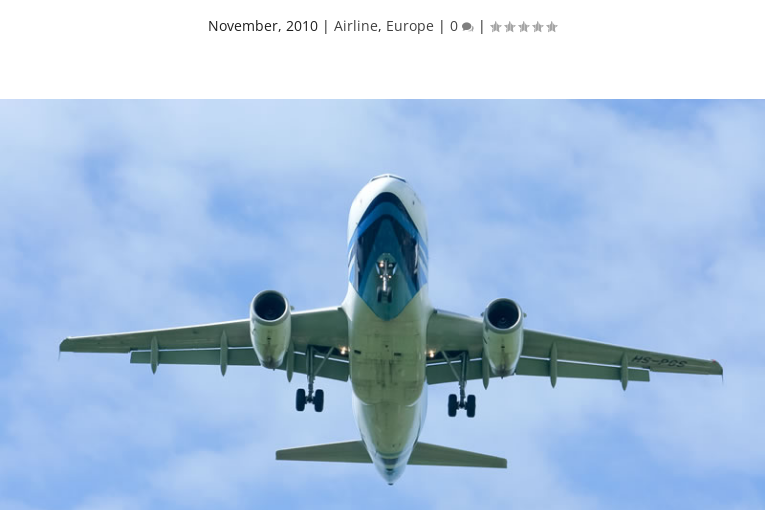Based on the image, give a detailed response to the question: What is the purpose of the rating placeholder?

The caption explains that the rating placeholder is present to suggest that user feedback is welcomed, implying that users can provide their ratings and opinions about the image.